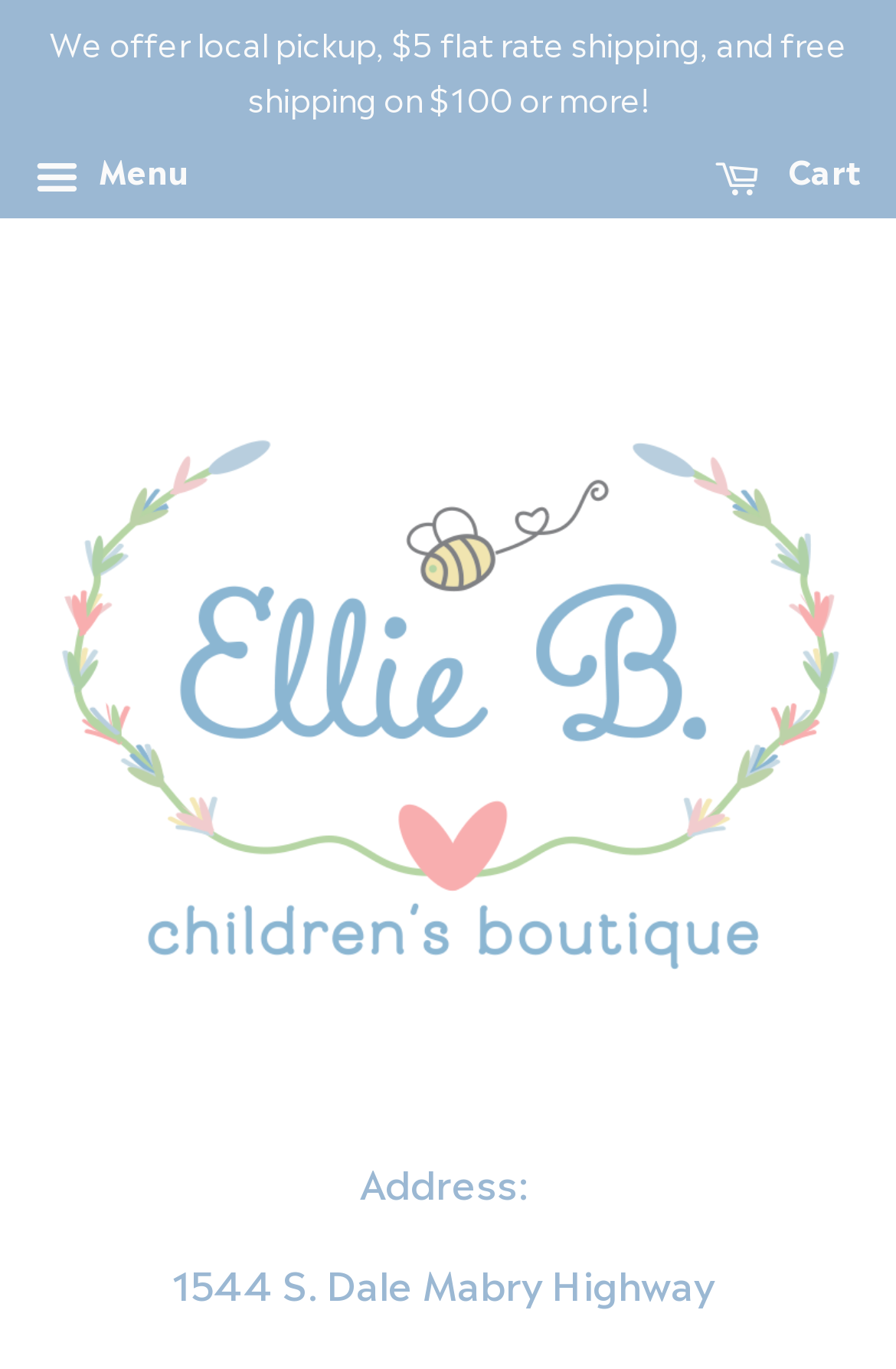Please give a one-word or short phrase response to the following question: 
What is the phone number of Ellie B. Children's Boutique?

813.251.9165